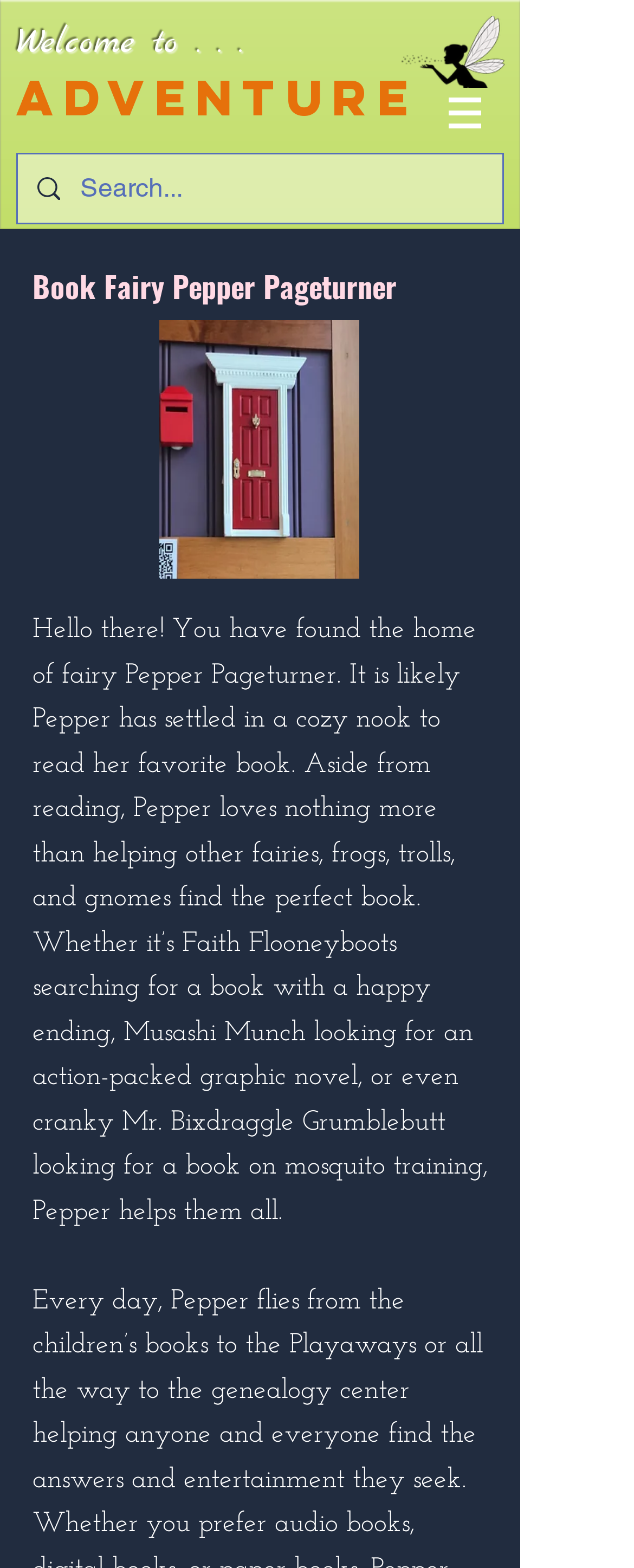What is the position of the search box?
Using the visual information, respond with a single word or phrase.

Top left